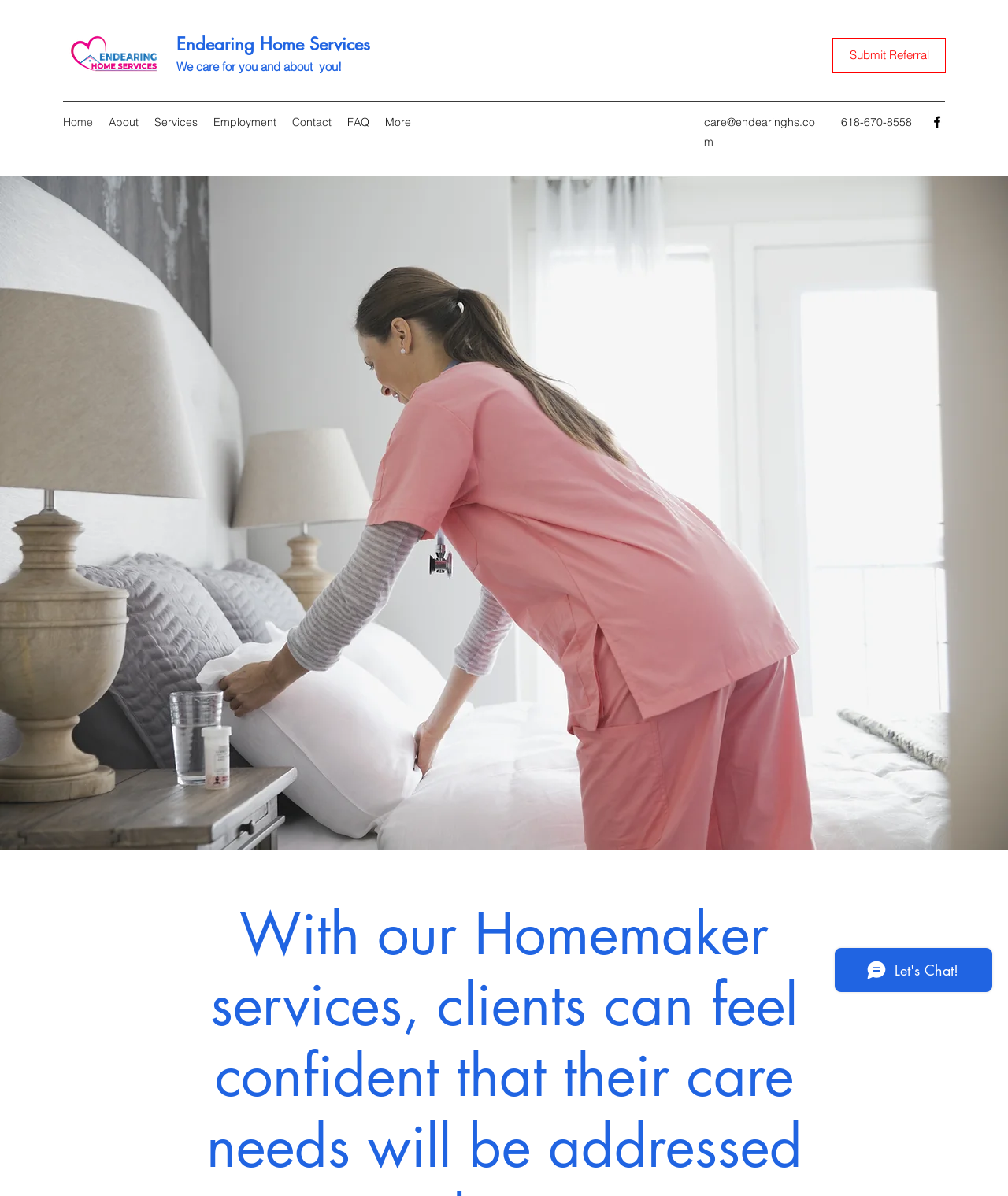Could you highlight the region that needs to be clicked to execute the instruction: "Go to the home page"?

None